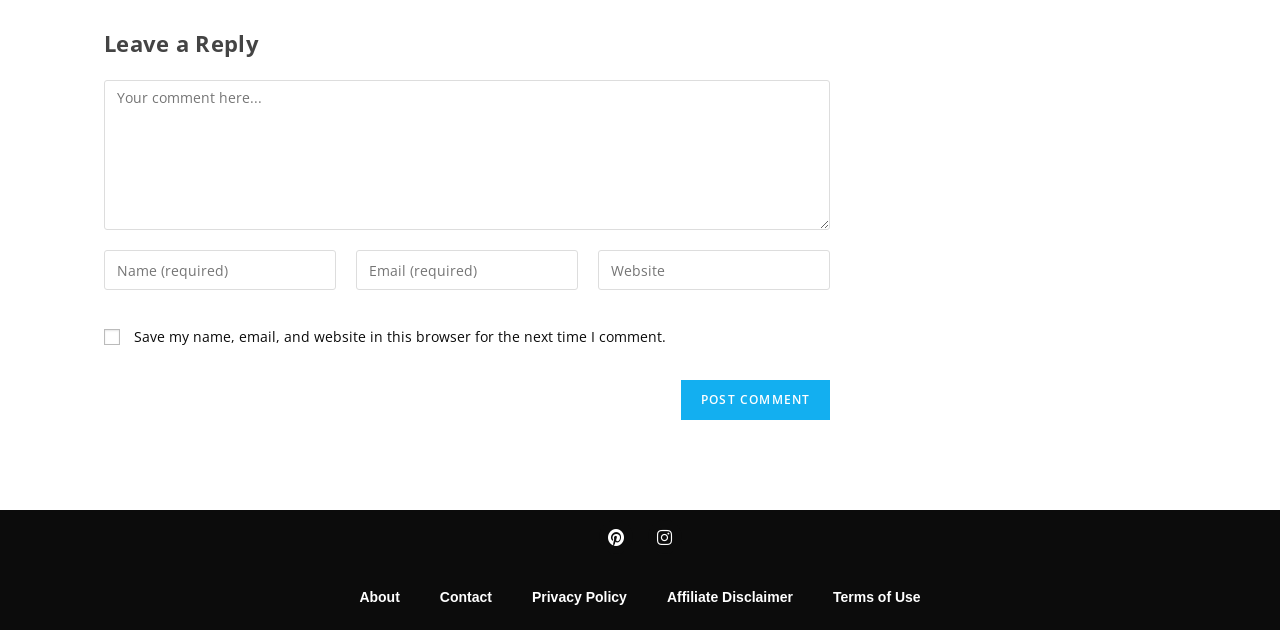Identify the bounding box for the UI element that is described as follows: "name="submit" value="Post Comment"".

[0.532, 0.604, 0.649, 0.667]